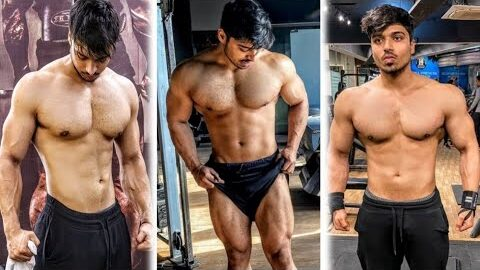Detail all significant aspects of the image you see.

The image showcases a collage of three photos featuring a young male fitness enthusiast, highlighting impressive muscle development and physique. The first photo on the left captures him flexing his arms, emphasizing his well-defined biceps and chest. The second photo in the center shows him showcasing his legs, which are equally muscular, revealing a dedication to leg workouts. The third photo on the right presents him standing confidently with a strong posture, further illustrating his commitment to fitness and bodybuilding. This visual representation emphasizes a lifestyle centered around health, strength training, and fitness achievements, aligning with themes of biography and lifestyle as suggested in the surrounding content.